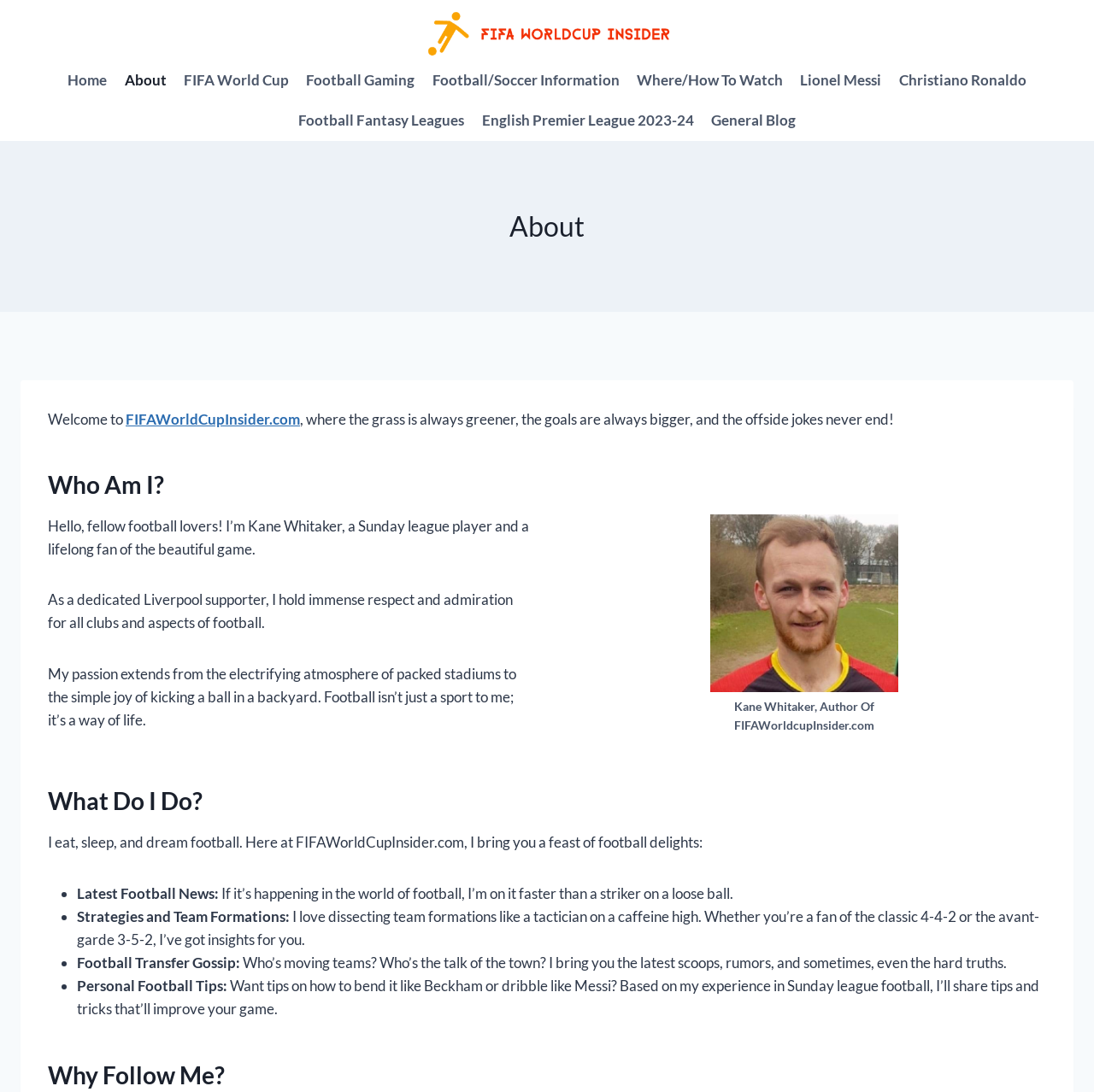Could you provide the bounding box coordinates for the portion of the screen to click to complete this instruction: "Click the FIFA World Cup link"?

[0.16, 0.054, 0.272, 0.092]